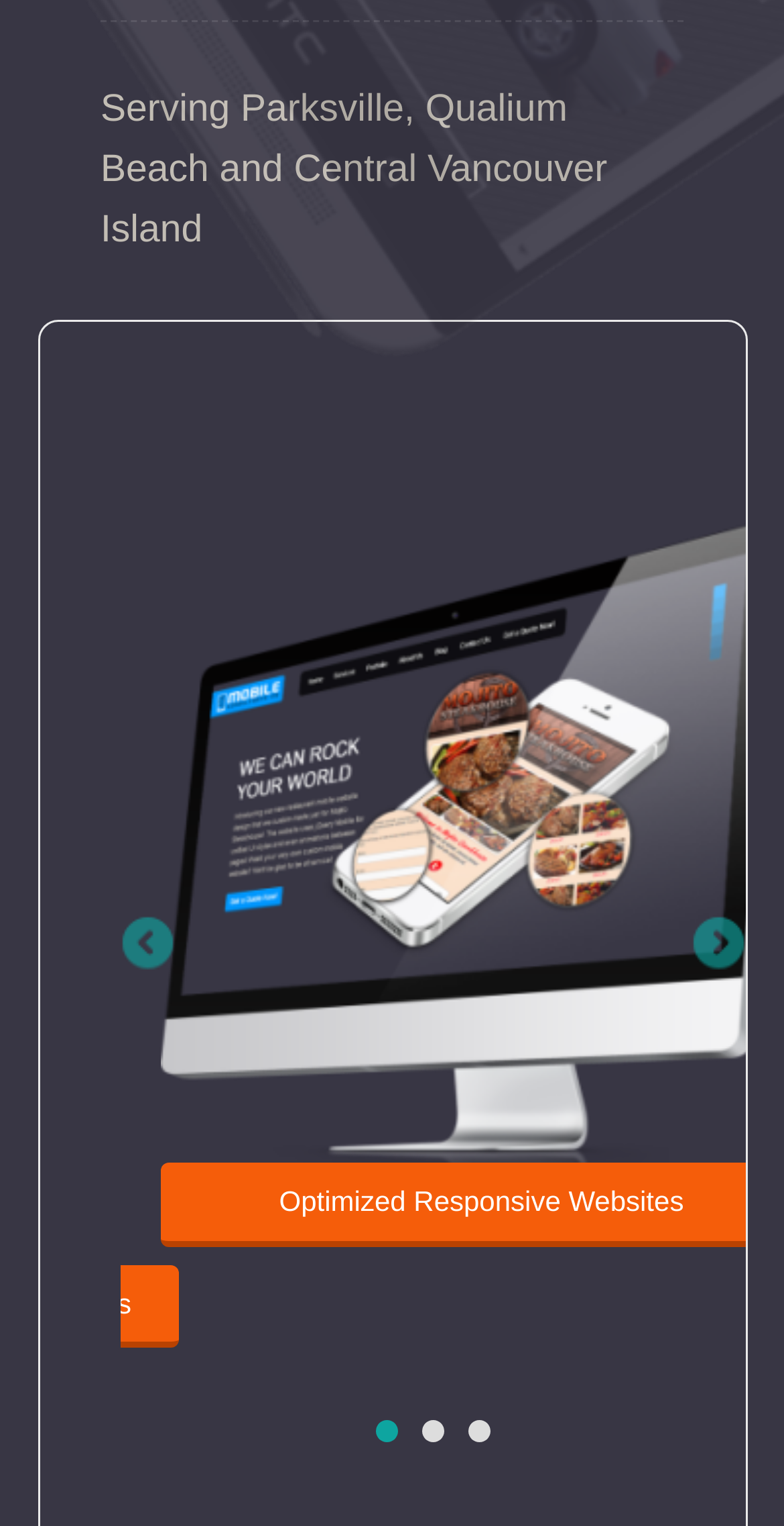What is the purpose of the links at the bottom of the webpage?
Examine the webpage screenshot and provide an in-depth answer to the question.

The answer can be inferred by the presence of numbered links at the bottom of the webpage, which are typically used for navigation purposes, such as pagination or section navigation.